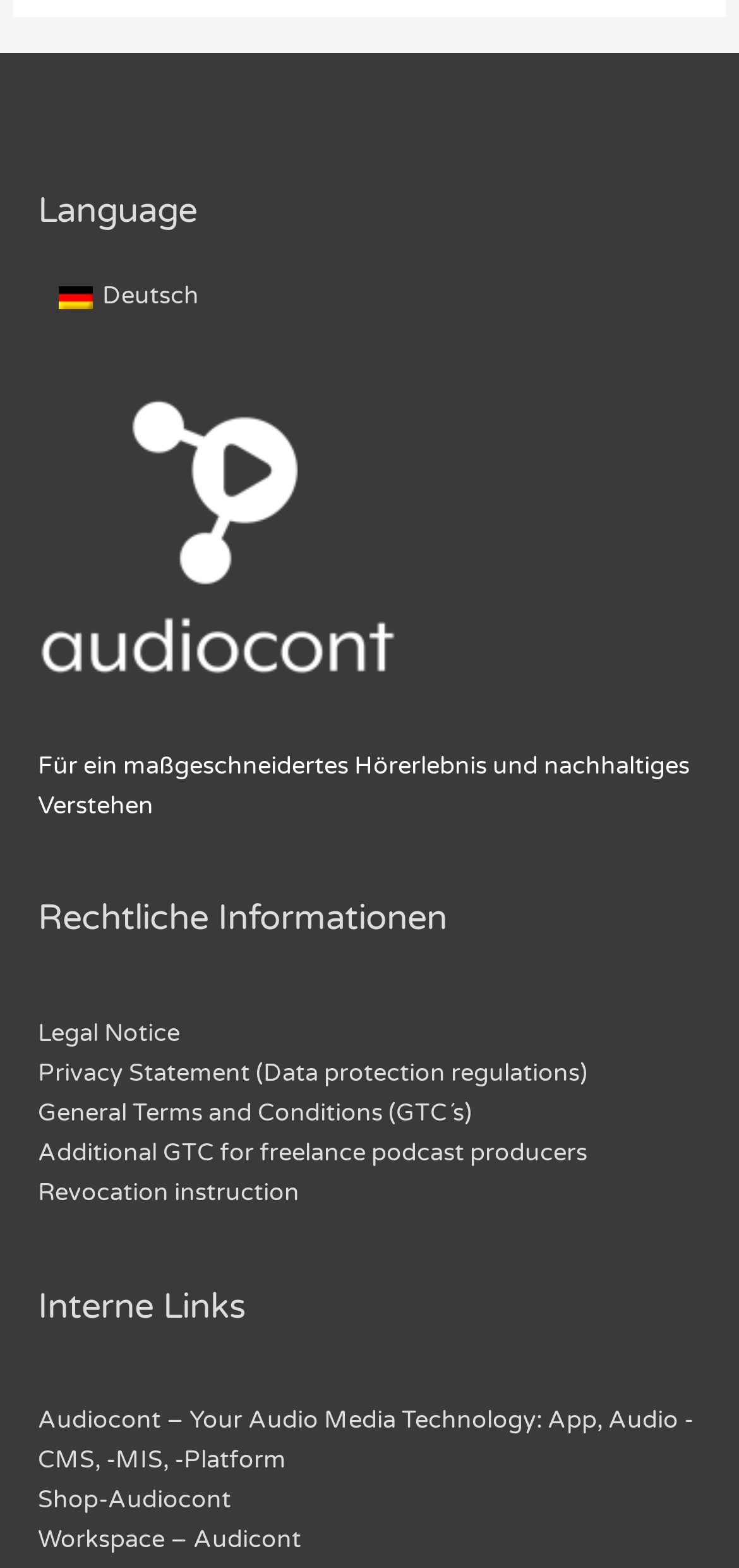Identify the bounding box coordinates for the UI element described by the following text: "Shop-Audiocont". Provide the coordinates as four float numbers between 0 and 1, in the format [left, top, right, bottom].

[0.051, 0.947, 0.313, 0.966]